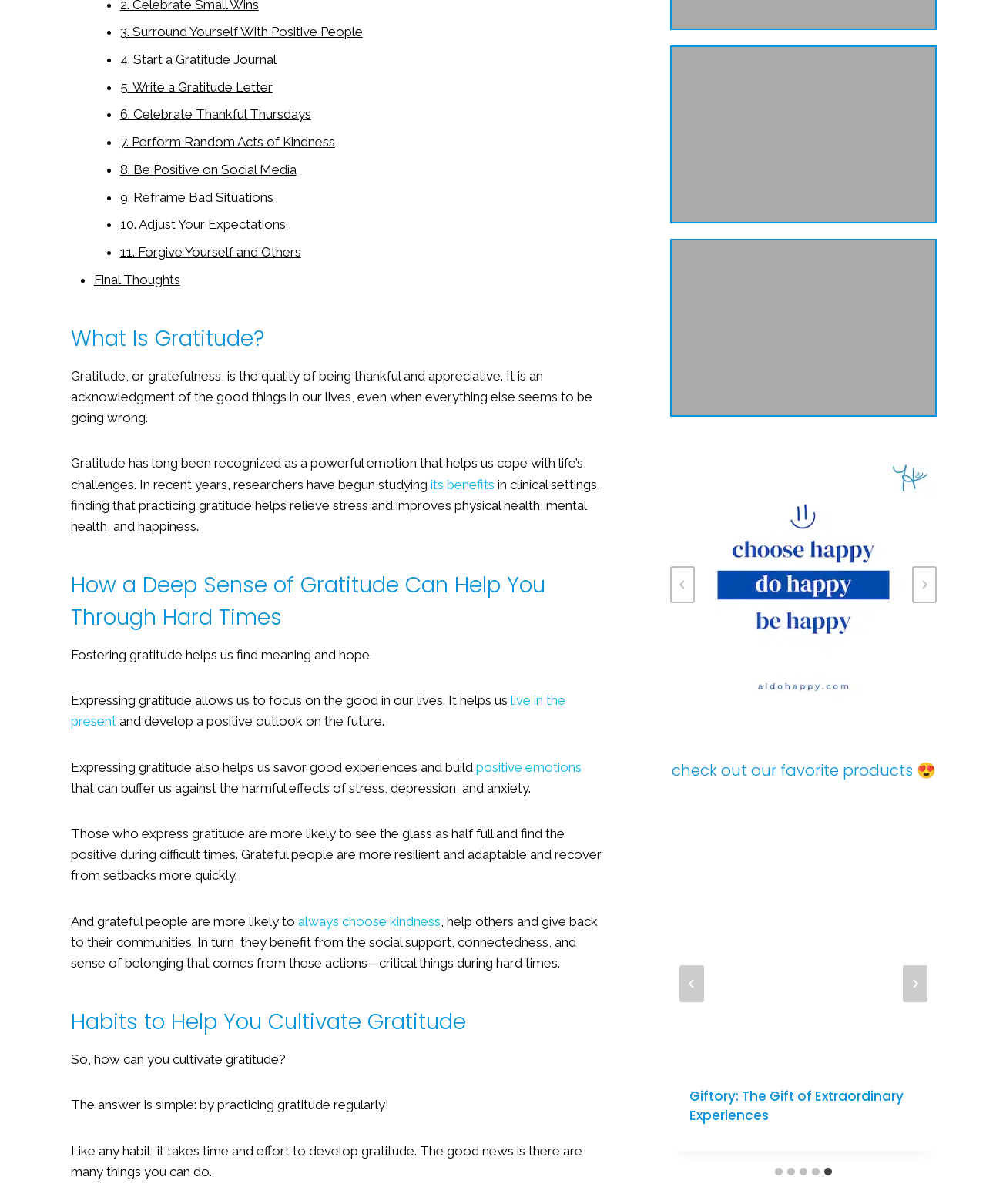Locate the bounding box coordinates of the element to click to perform the following action: 'Click on '3. Surround Yourself With Positive People''. The coordinates should be given as four float values between 0 and 1, in the form of [left, top, right, bottom].

[0.122, 0.02, 0.368, 0.033]